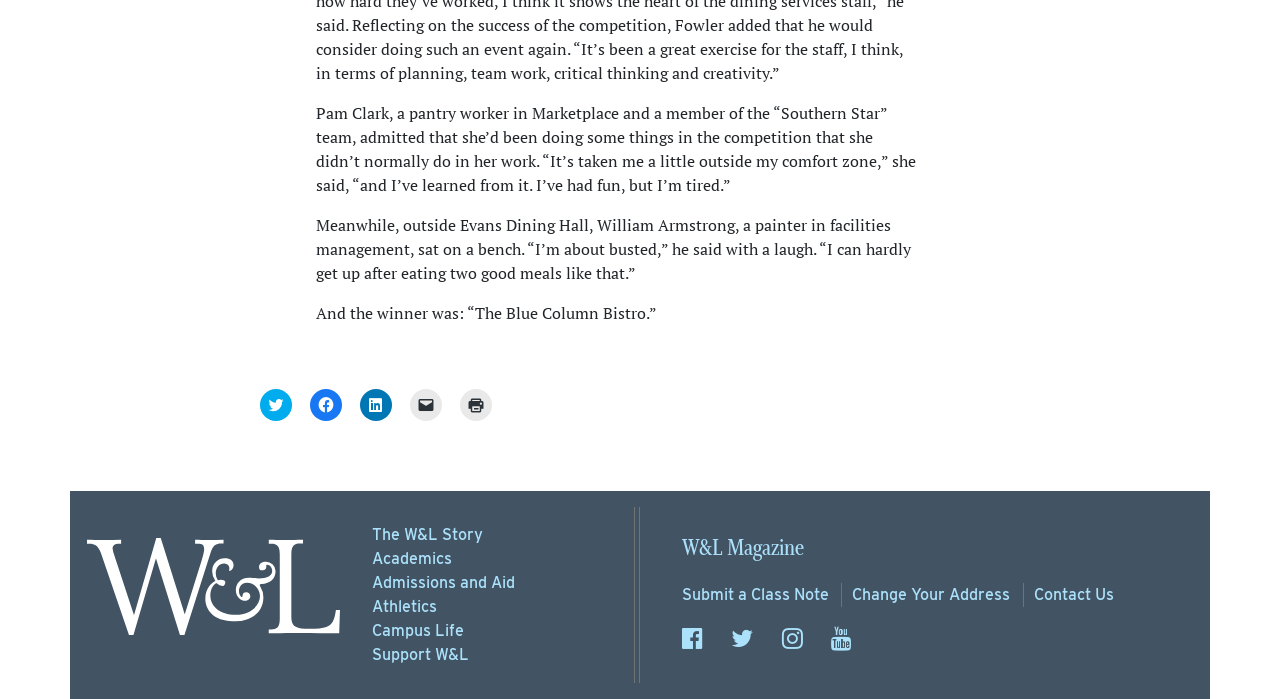What is the name of the university?
Use the information from the image to give a detailed answer to the question.

I found the name of the university by looking at the image element with the text 'Washington and Lee University'.